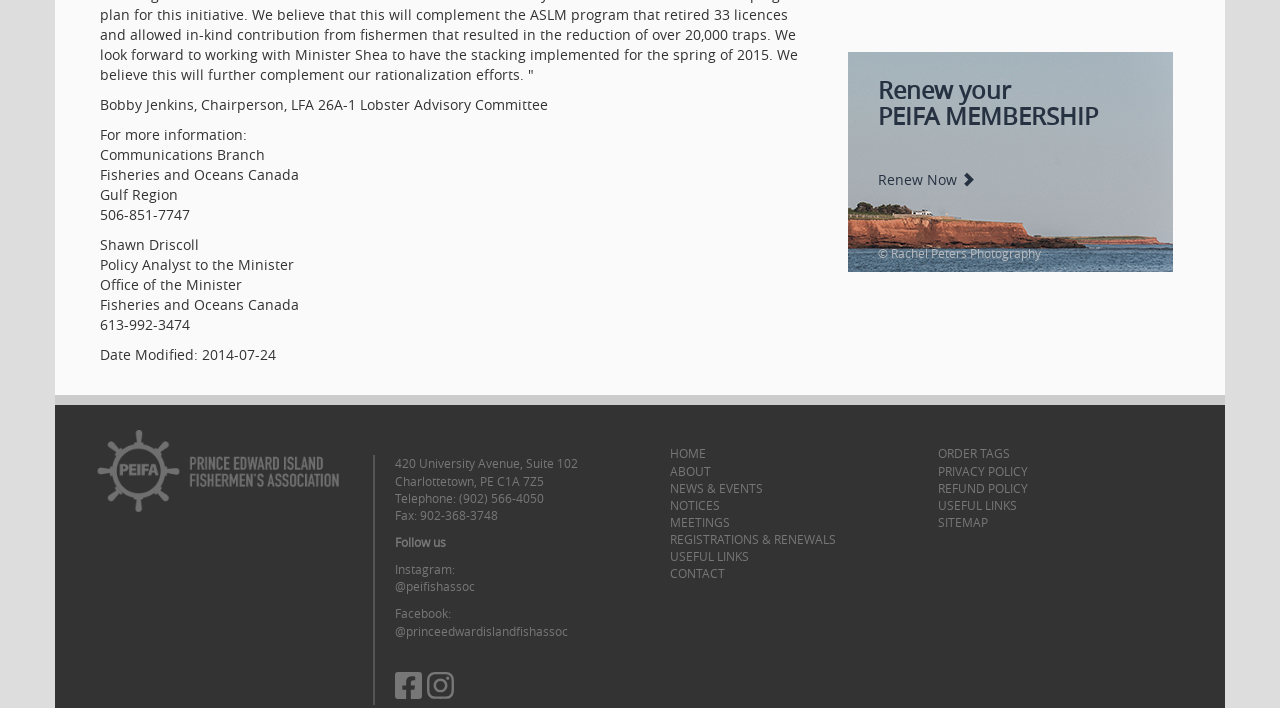Determine the bounding box coordinates of the section I need to click to execute the following instruction: "Click Renew Now". Provide the coordinates as four float numbers between 0 and 1, i.e., [left, top, right, bottom].

[0.656, 0.073, 0.922, 0.384]